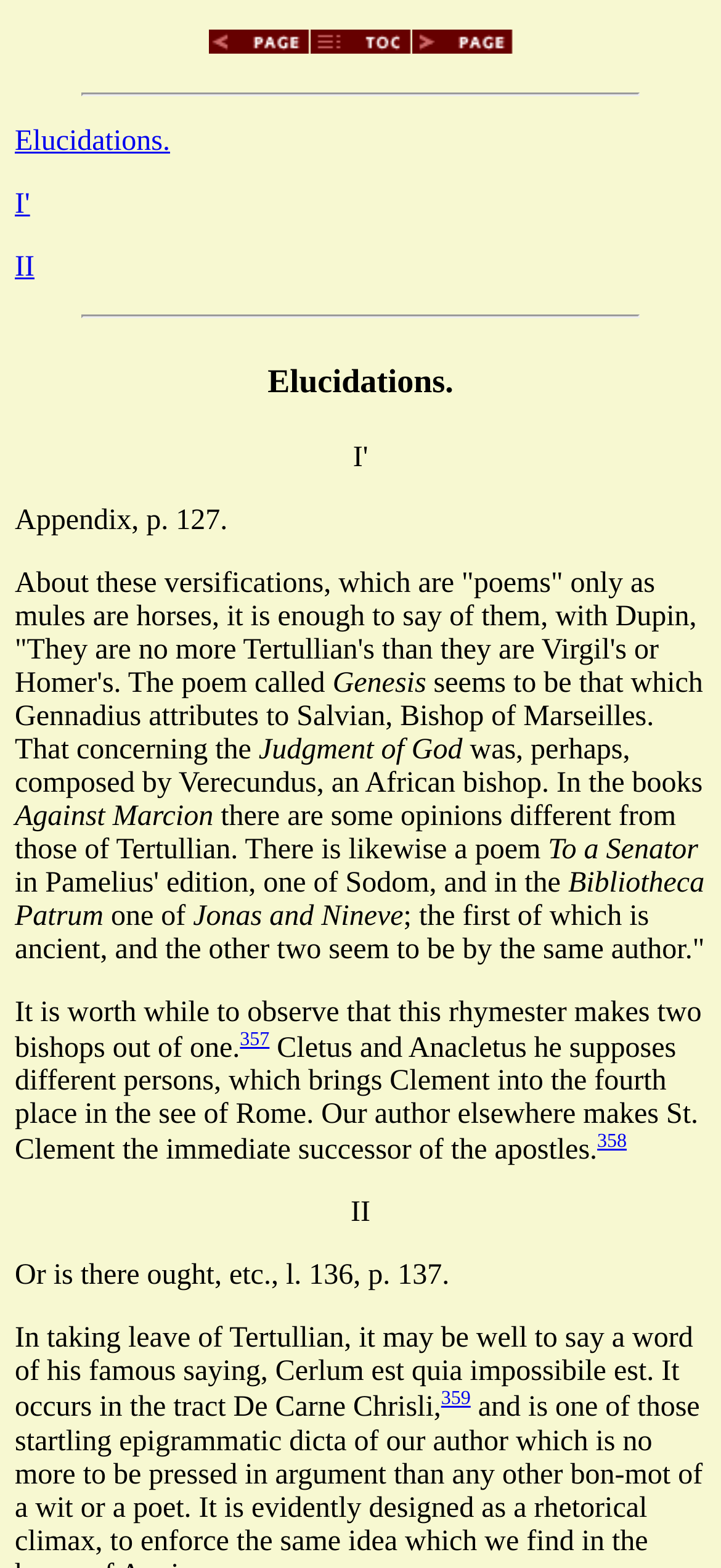Show the bounding box coordinates of the element that should be clicked to complete the task: "View footnote 357".

[0.333, 0.657, 0.374, 0.67]